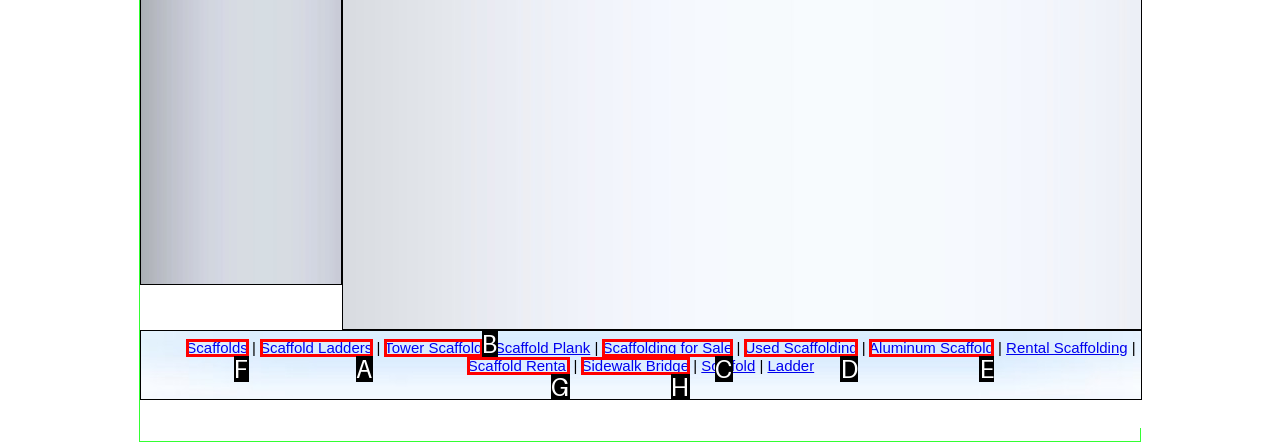From the given choices, which option should you click to complete this task: Click on Scaffolds? Answer with the letter of the correct option.

F